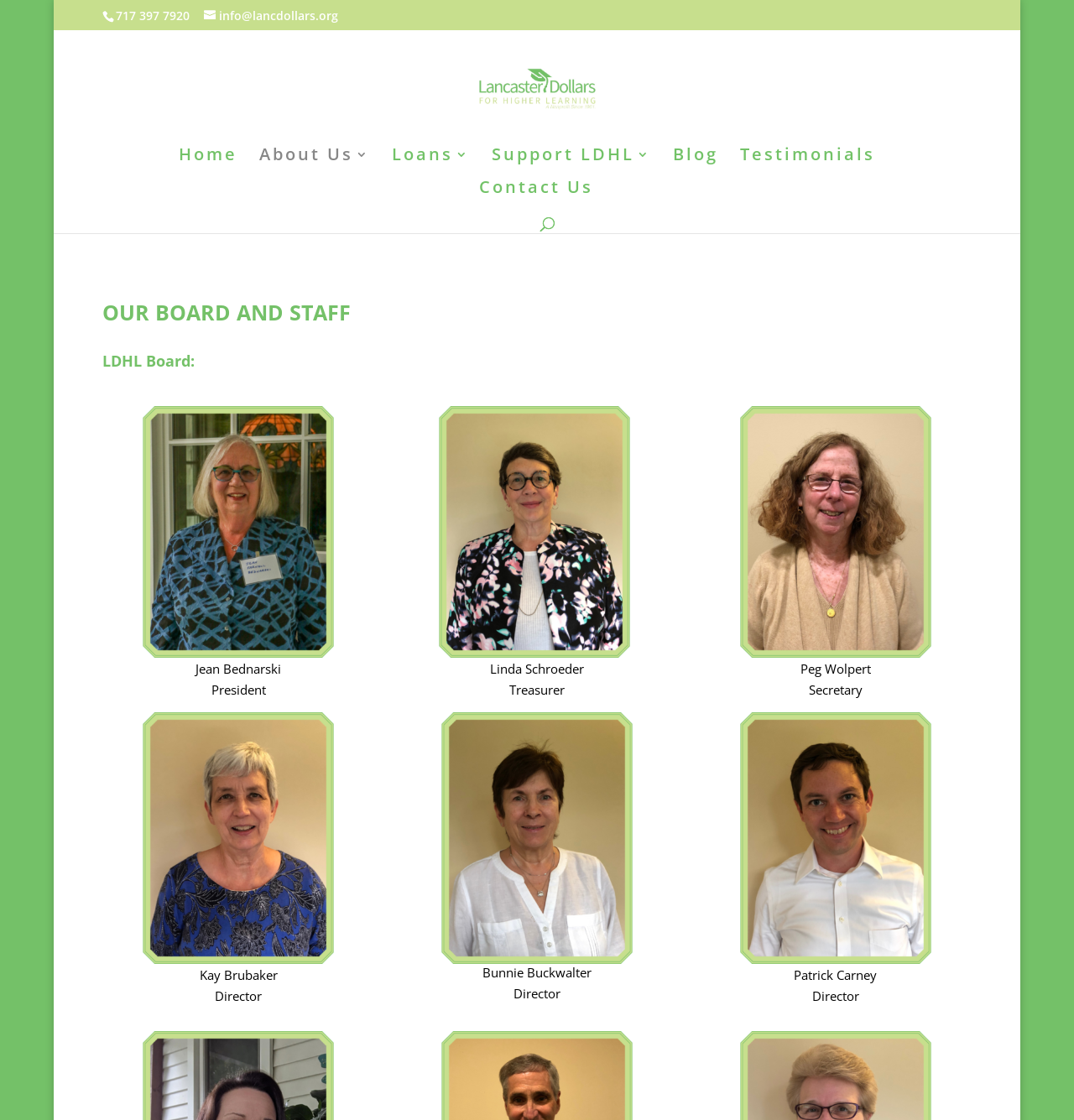Specify the bounding box coordinates (top-left x, top-left y, bottom-right x, bottom-right y) of the UI element in the screenshot that matches this description: Liquid X

None